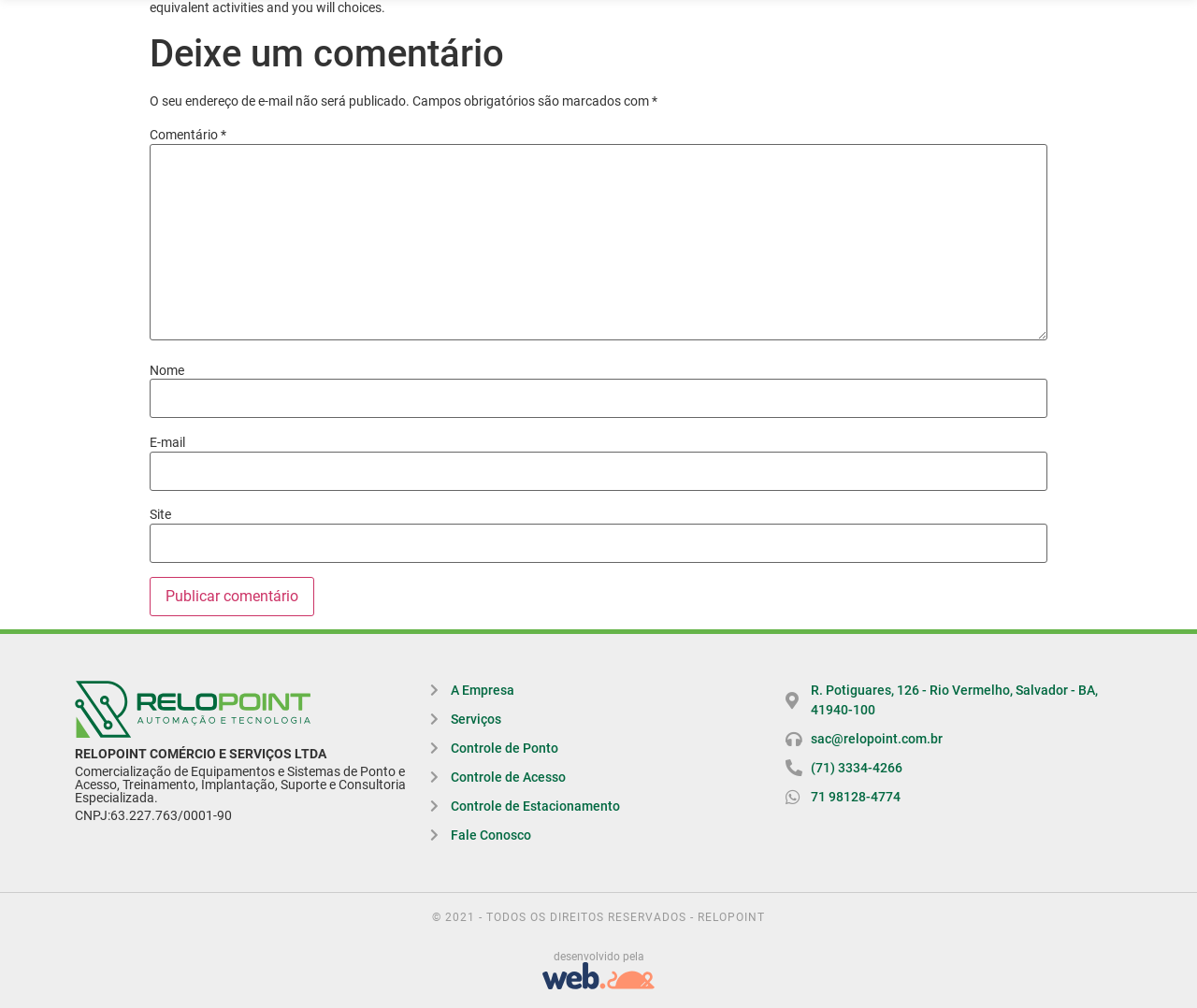Identify the bounding box coordinates of the clickable region necessary to fulfill the following instruction: "send an email". The bounding box coordinates should be four float numbers between 0 and 1, i.e., [left, top, right, bottom].

[0.656, 0.723, 0.937, 0.743]